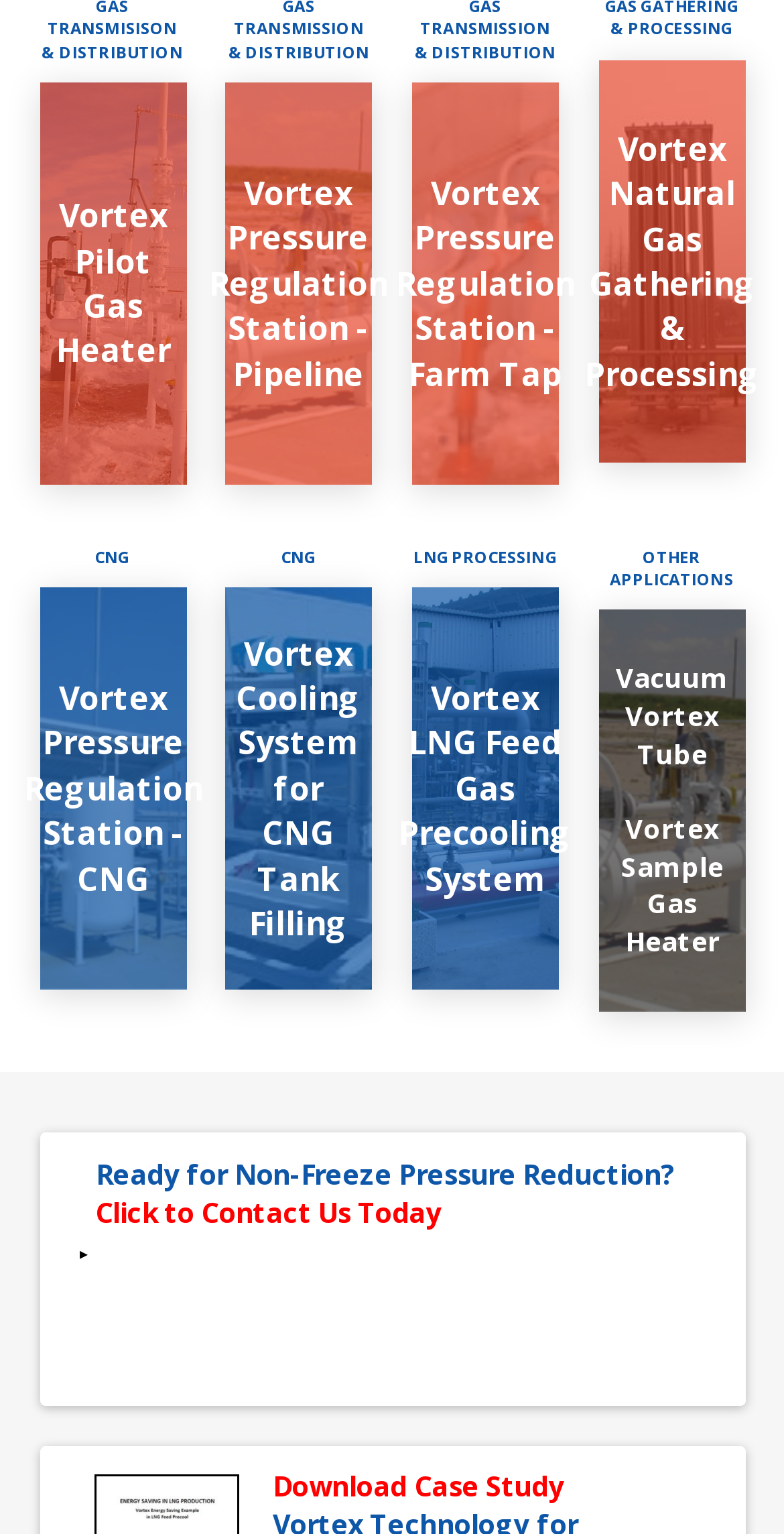Locate the coordinates of the bounding box for the clickable region that fulfills this instruction: "Discover Vortex Cooling System for CNG Tank Filling".

[0.319, 0.434, 0.444, 0.481]